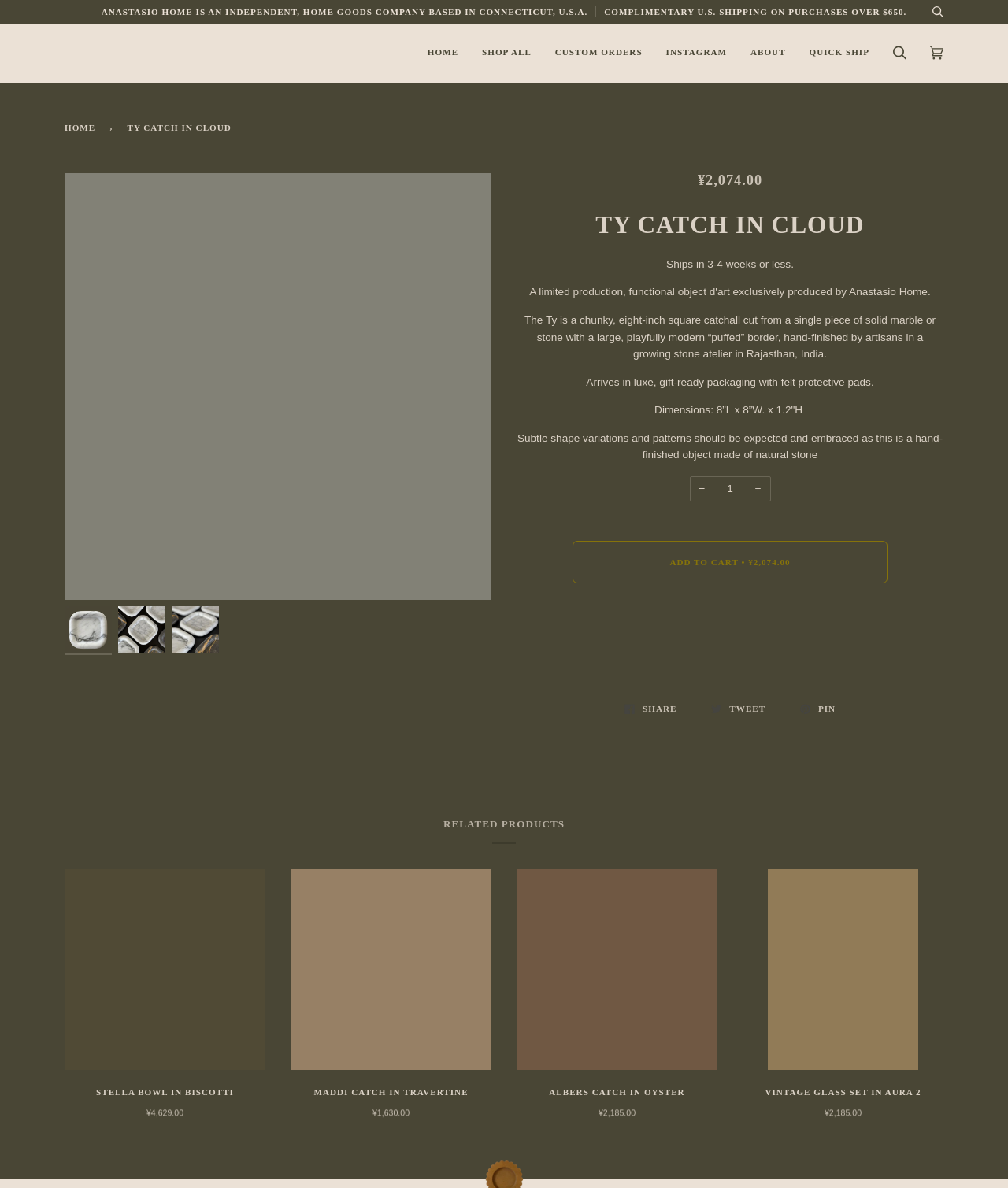What is the purpose of the Ty Catch in Cloud?
Using the visual information, respond with a single word or phrase.

organizes your vanity items